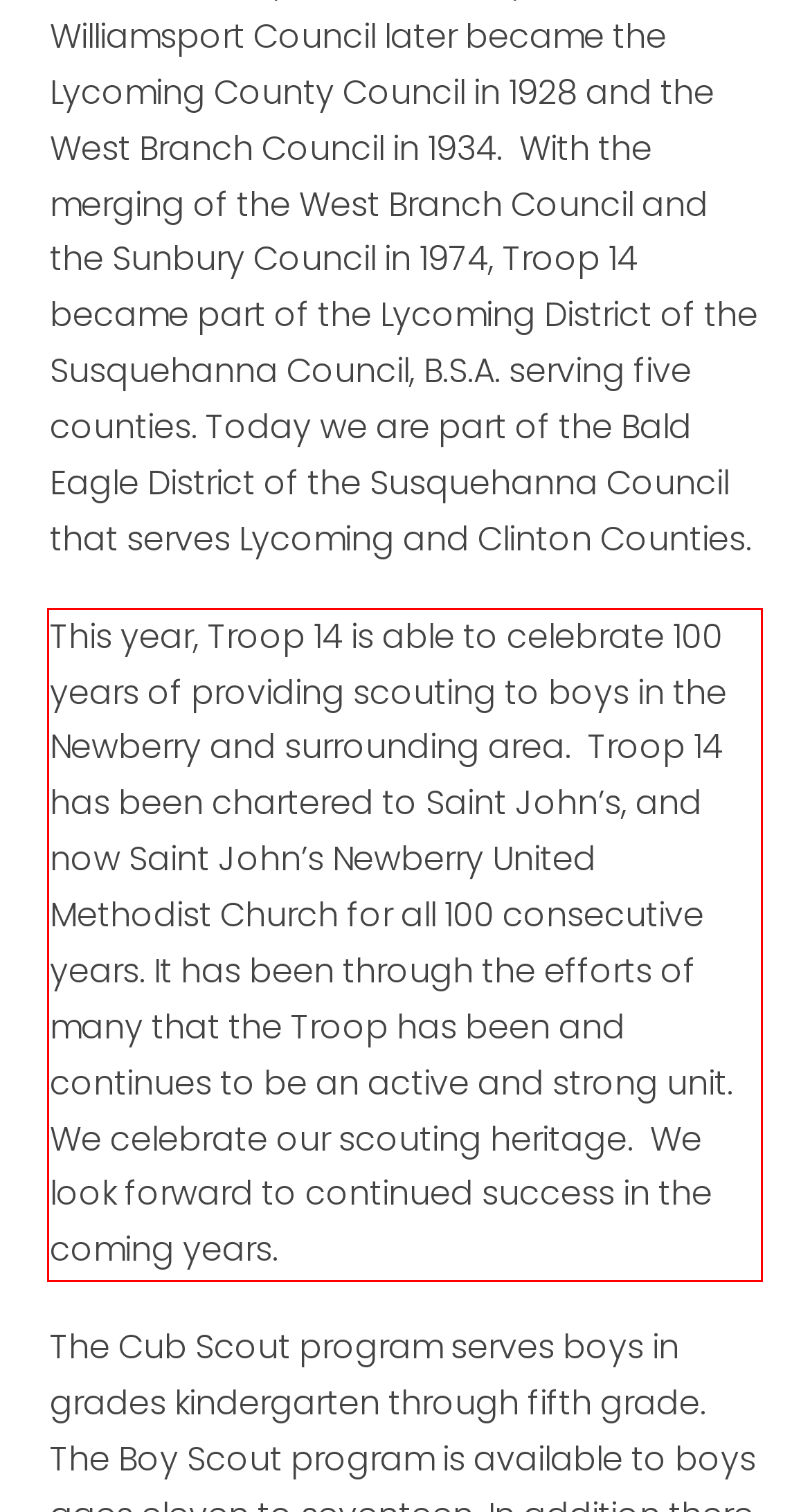Please use OCR to extract the text content from the red bounding box in the provided webpage screenshot.

This year, Troop 14 is able to celebrate 100 years of providing scouting to boys in the Newberry and surrounding area. Troop 14 has been chartered to Saint John’s, and now Saint John’s Newberry United Methodist Church for all 100 consecutive years. It has been through the efforts of many that the Troop has been and continues to be an active and strong unit. We celebrate our scouting heritage. We look forward to continued success in the coming years.